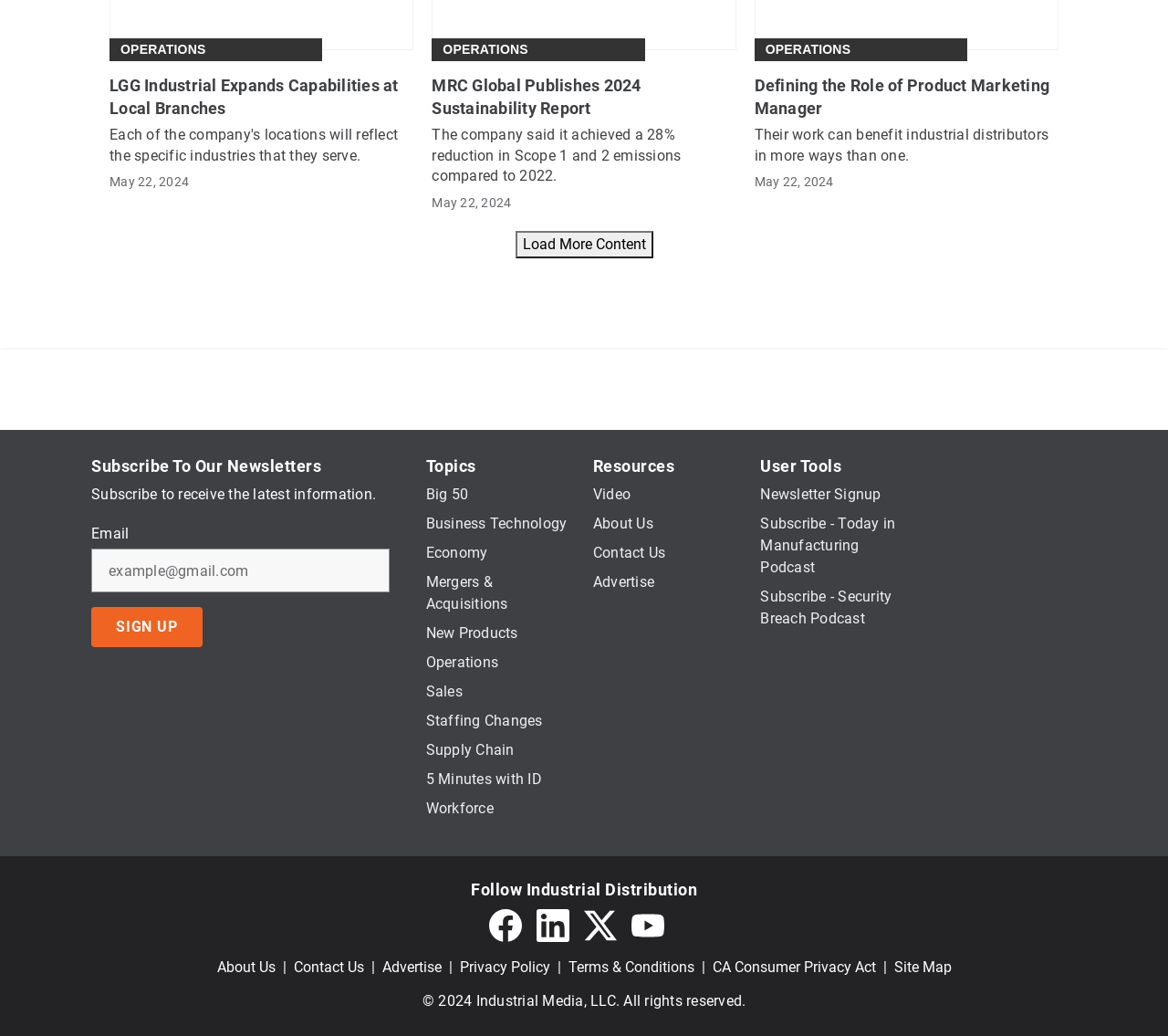Identify the bounding box coordinates for the element that needs to be clicked to fulfill this instruction: "Sign up for newsletters". Provide the coordinates in the format of four float numbers between 0 and 1: [left, top, right, bottom].

[0.078, 0.586, 0.173, 0.625]